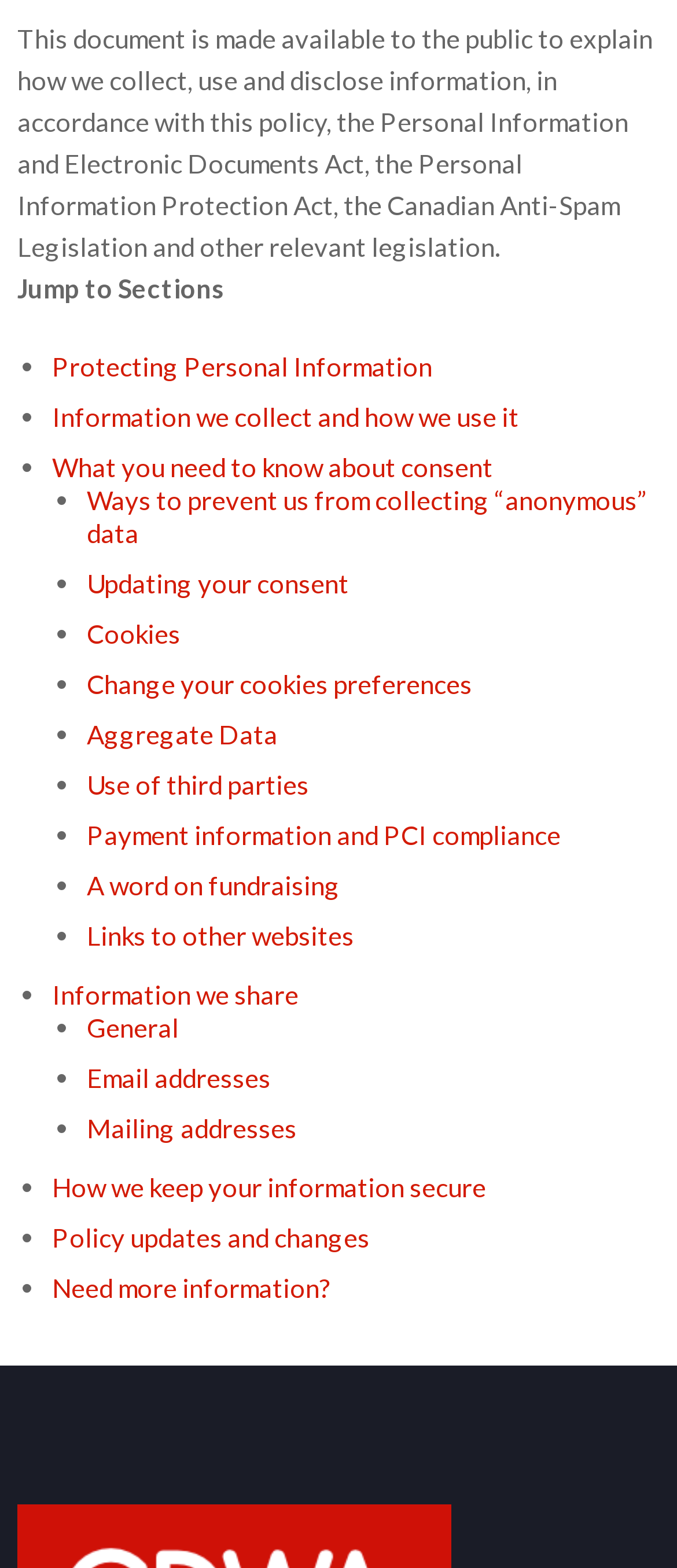What is the last section in the 'Jump to Sections' list?
Refer to the screenshot and respond with a concise word or phrase.

Need more information?